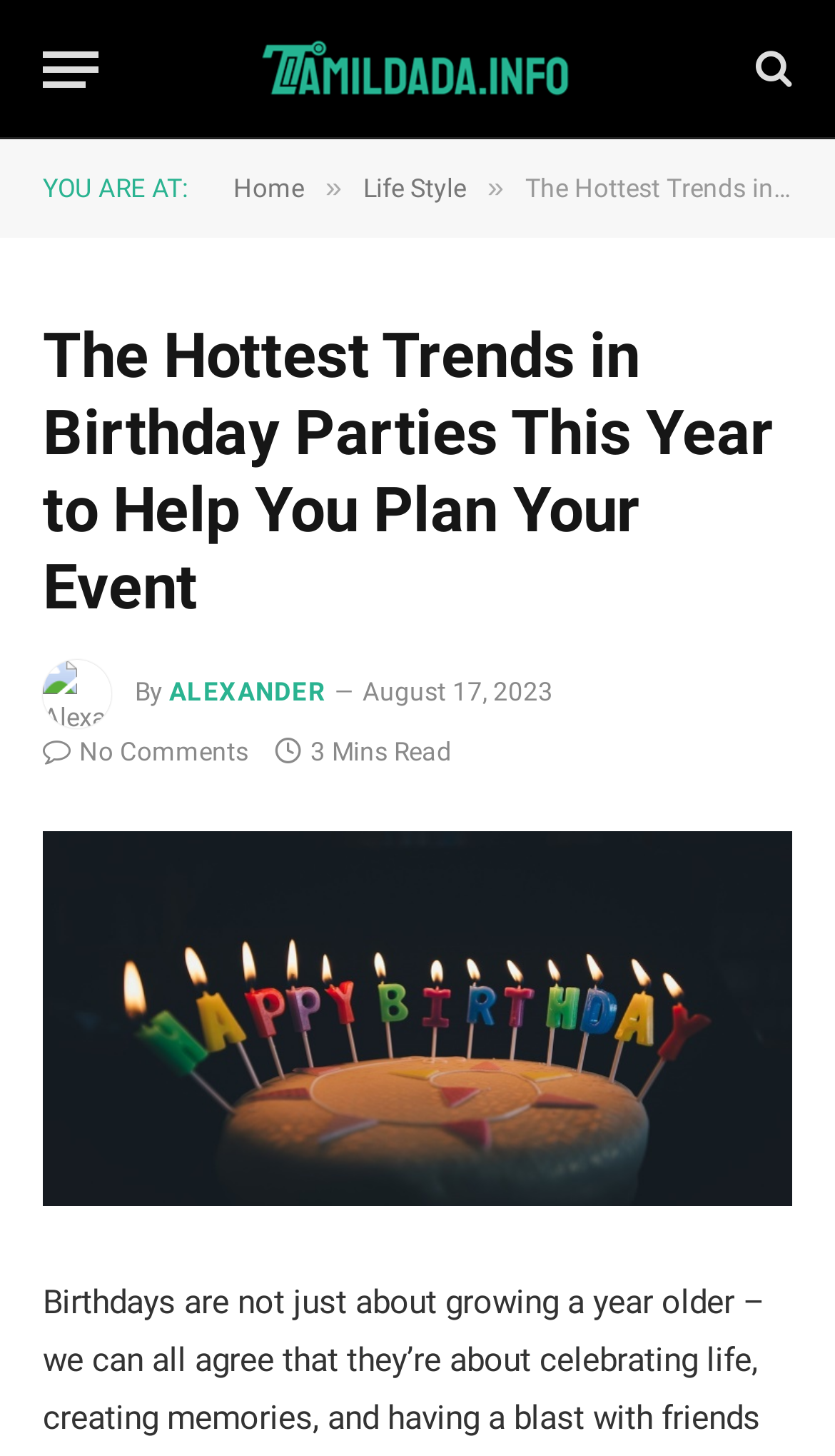Can you find and generate the webpage's heading?

The Hottest Trends in Birthday Parties This Year to Help You Plan Your Event